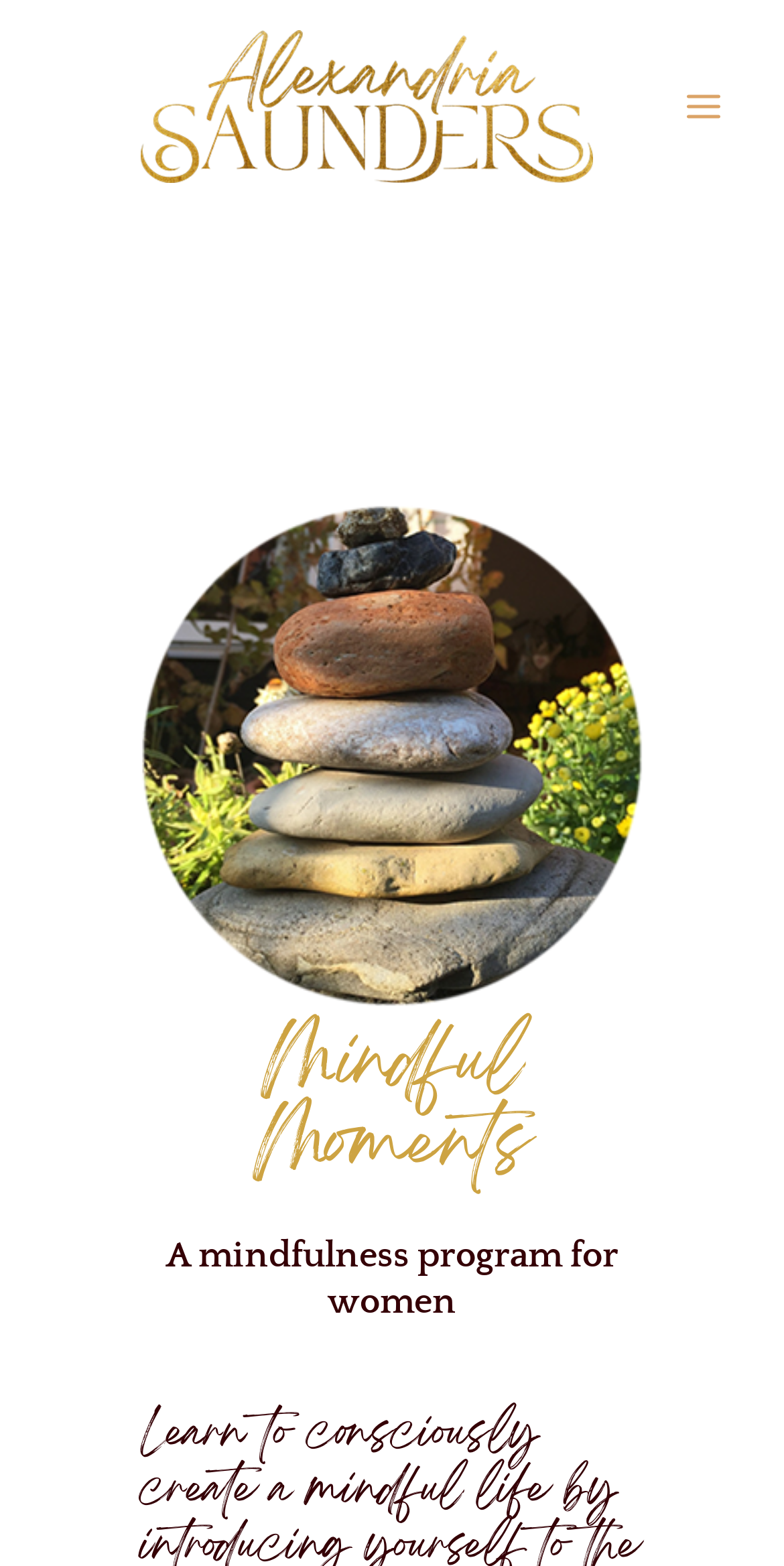Illustrate the webpage's structure and main components comprehensively.

The webpage is about a mindfulness program called "Mindful Moments" by Alexandria Saunders. At the top left, there is a link to Alexandria Saunders' profile, accompanied by a small image of her. Below this, there is a main menu button on the top right corner of the page. 

The main content of the page is divided into three sections. The first section is an image that spans almost the entire width of the page, with a caption describing the program as "An online mindfulness program from Alexandria Saunders". 

Below this image, there are two headings. The first heading, "Mindful Moments", is centered and takes up most of the page width. The second heading, "A mindfulness program for women", is also centered and positioned below the first heading.